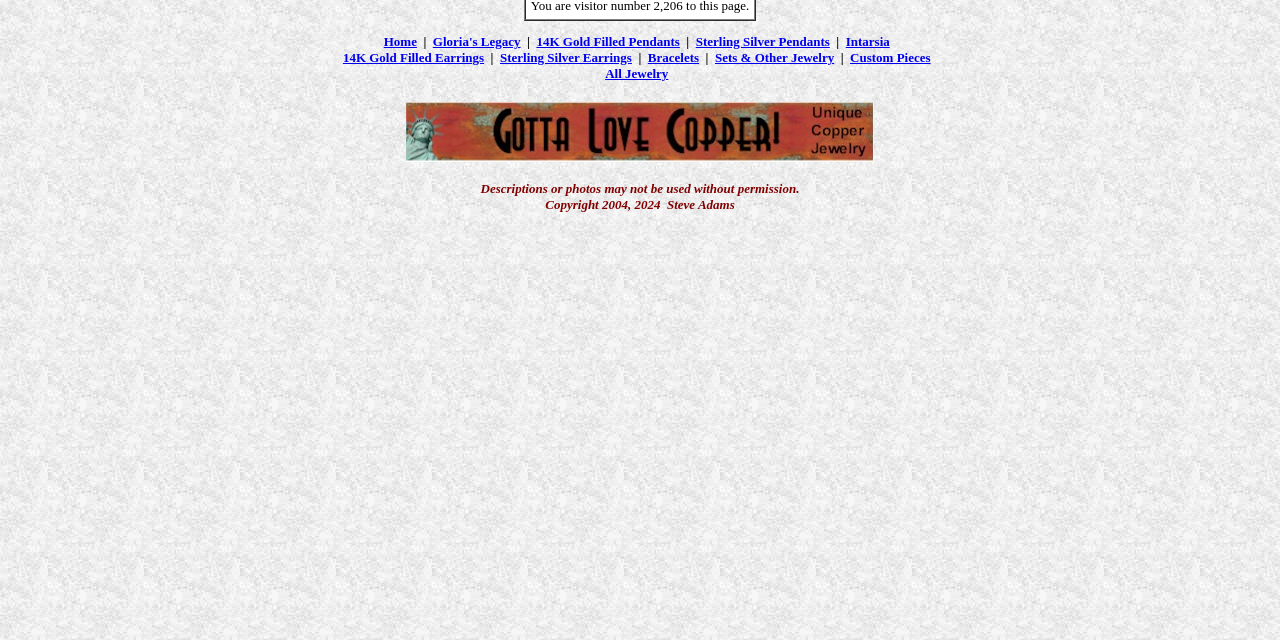Given the element description, predict the bounding box coordinates in the format (top-left x, top-left y, bottom-right x, bottom-right y). Make sure all values are between 0 and 1. Here is the element description: Sets & Other Jewelry

[0.559, 0.079, 0.652, 0.102]